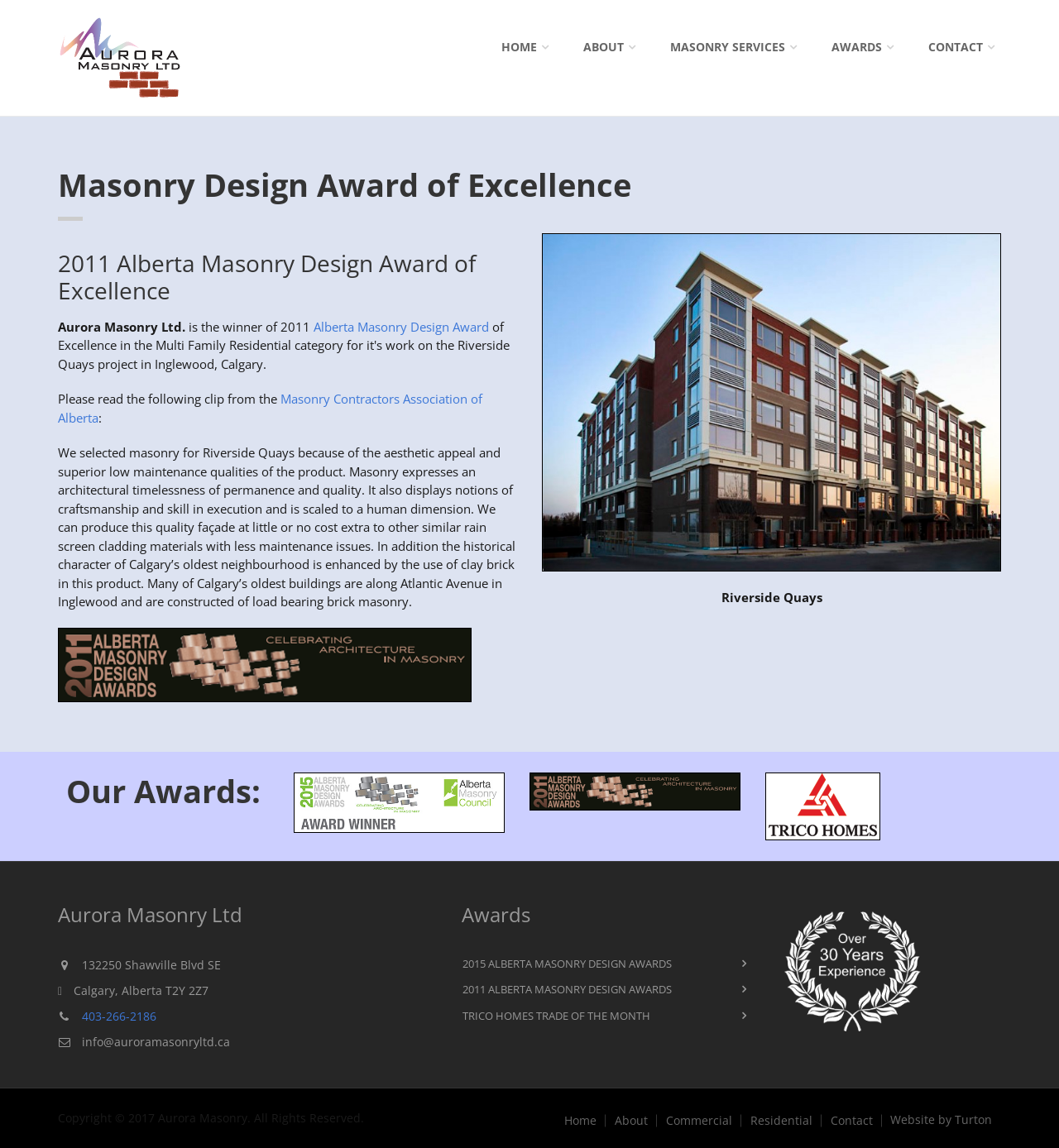Please determine the bounding box coordinates of the element to click in order to execute the following instruction: "Contact Aurora Masonry Ltd". The coordinates should be four float numbers between 0 and 1, specified as [left, top, right, bottom].

[0.861, 0.024, 0.945, 0.058]